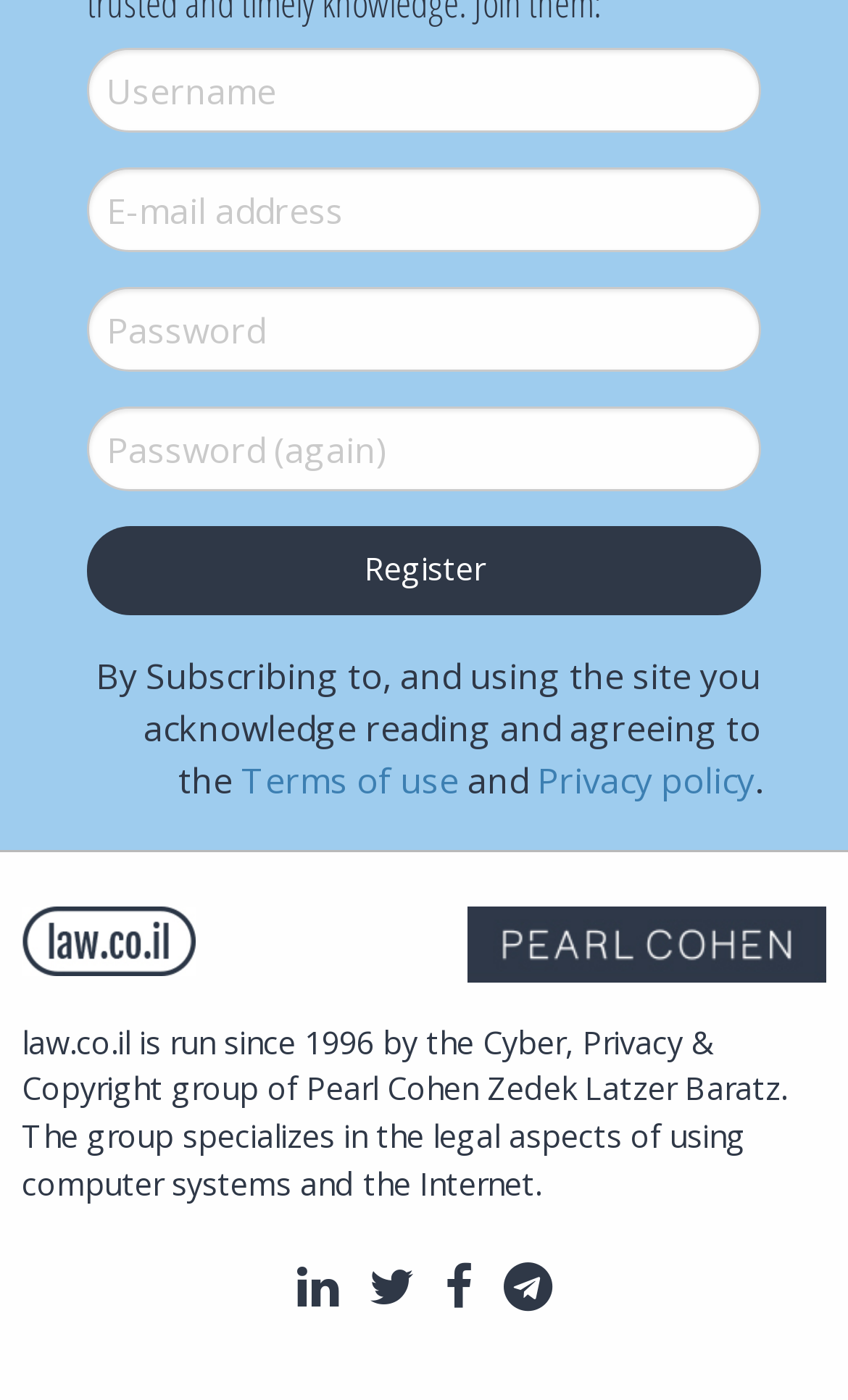Kindly determine the bounding box coordinates for the area that needs to be clicked to execute this instruction: "Click Register".

[0.103, 0.376, 0.897, 0.439]